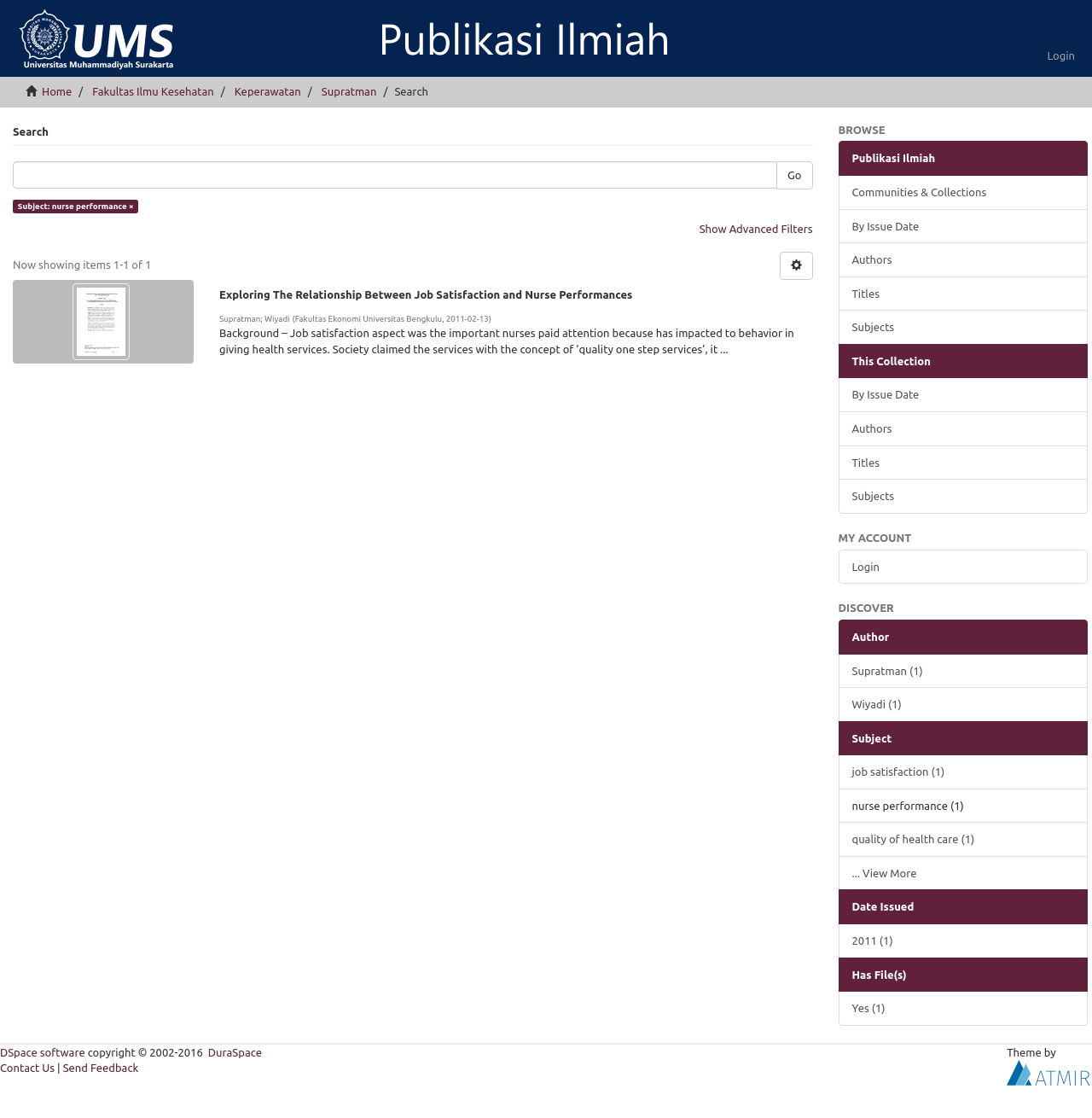Describe every aspect of the webpage in a detailed manner.

This webpage appears to be a search result page from a digital repository or academic database. At the top of the page, there is a search bar with a "Go" button next to it. Below the search bar, there are several links to navigate to different sections of the website, including "Home", "Fakultas Ilmu Kesehatan", "Keperawatan", and "Supratman".

The main content of the page is a list of search results, with one result displayed prominently. The result is a research article titled "Exploring The Relationship Between Job Satisfaction and Nurse Performances" with a brief abstract or summary. The article's authors, publication date, and other metadata are also displayed.

To the right of the main content, there are several filters and facets to narrow down the search results, including "Author", "Subject", "Date Issued", and "Has File(s)". Each facet has a list of options with the number of results in parentheses.

At the bottom of the page, there are links to the website's terms of use, contact information, and feedback form. The website's theme and copyright information are also displayed.